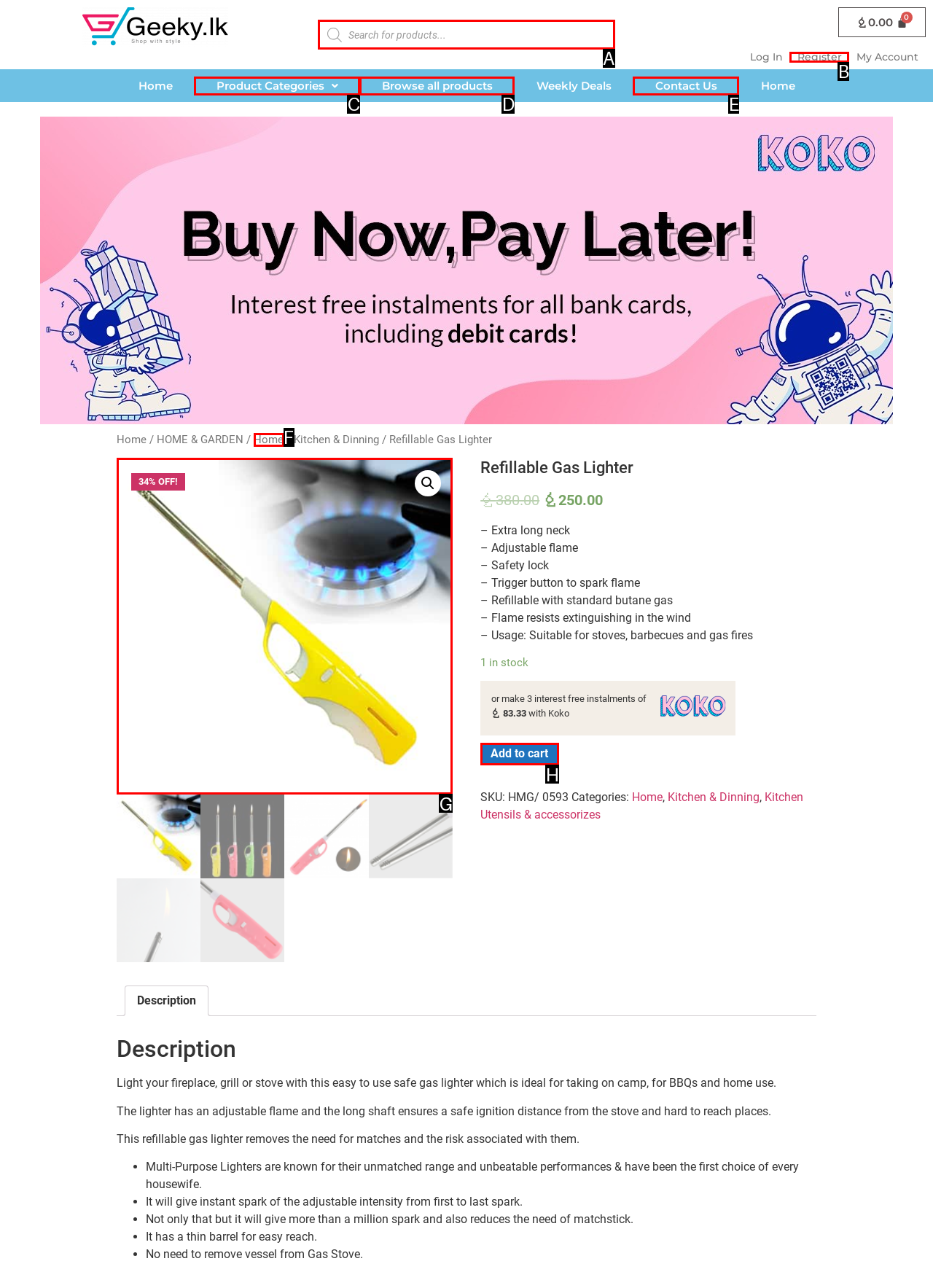To complete the instruction: Click the 'Add to cart' button, which HTML element should be clicked?
Respond with the option's letter from the provided choices.

H